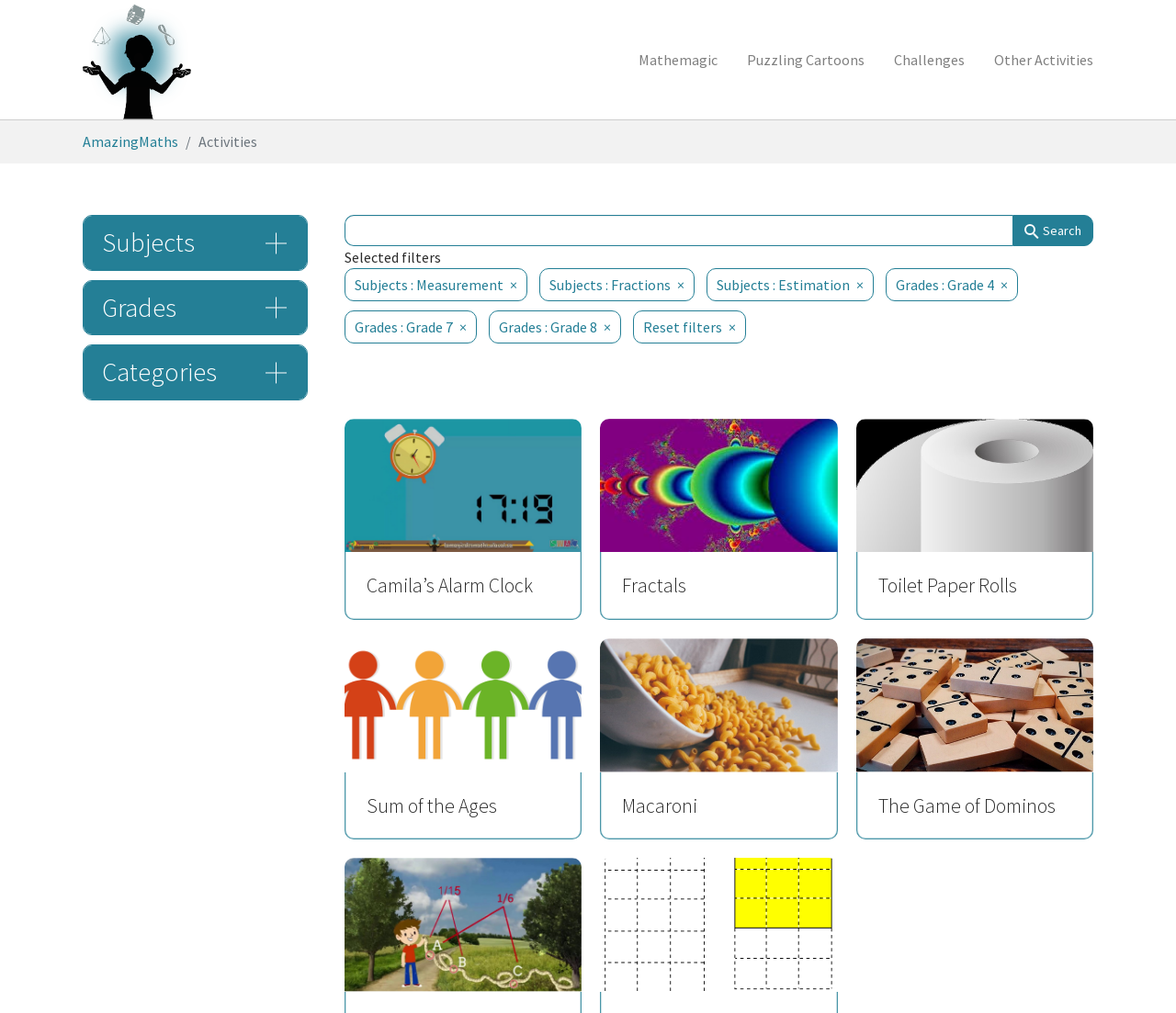Bounding box coordinates should be in the format (top-left x, top-left y, bottom-right x, bottom-right y) and all values should be floating point numbers between 0 and 1. Determine the bounding box coordinate for the UI element described as: Reset filters

[0.538, 0.306, 0.634, 0.339]